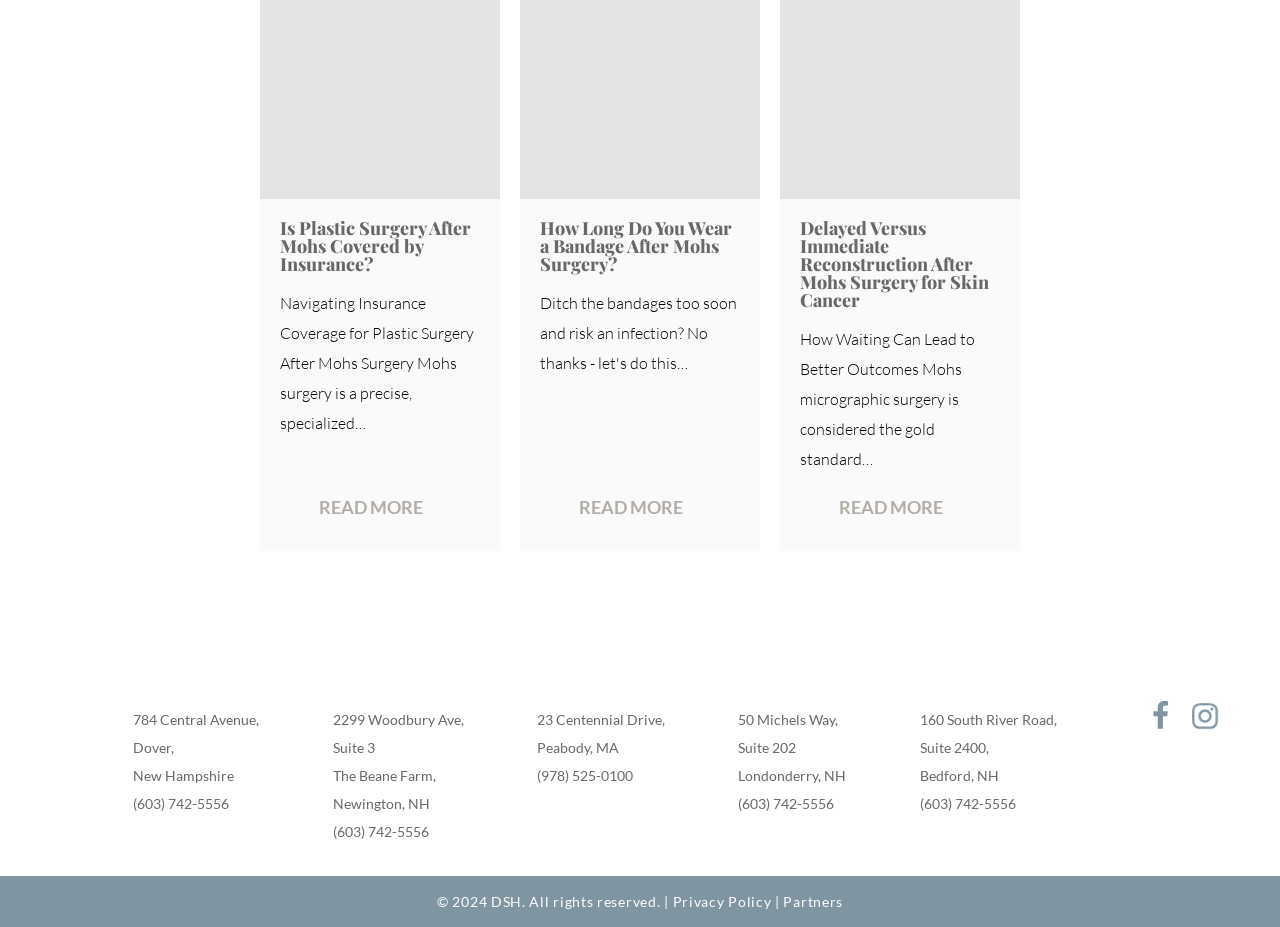Respond concisely with one word or phrase to the following query:
What social media platforms are linked on the page?

Facebook and Instagram